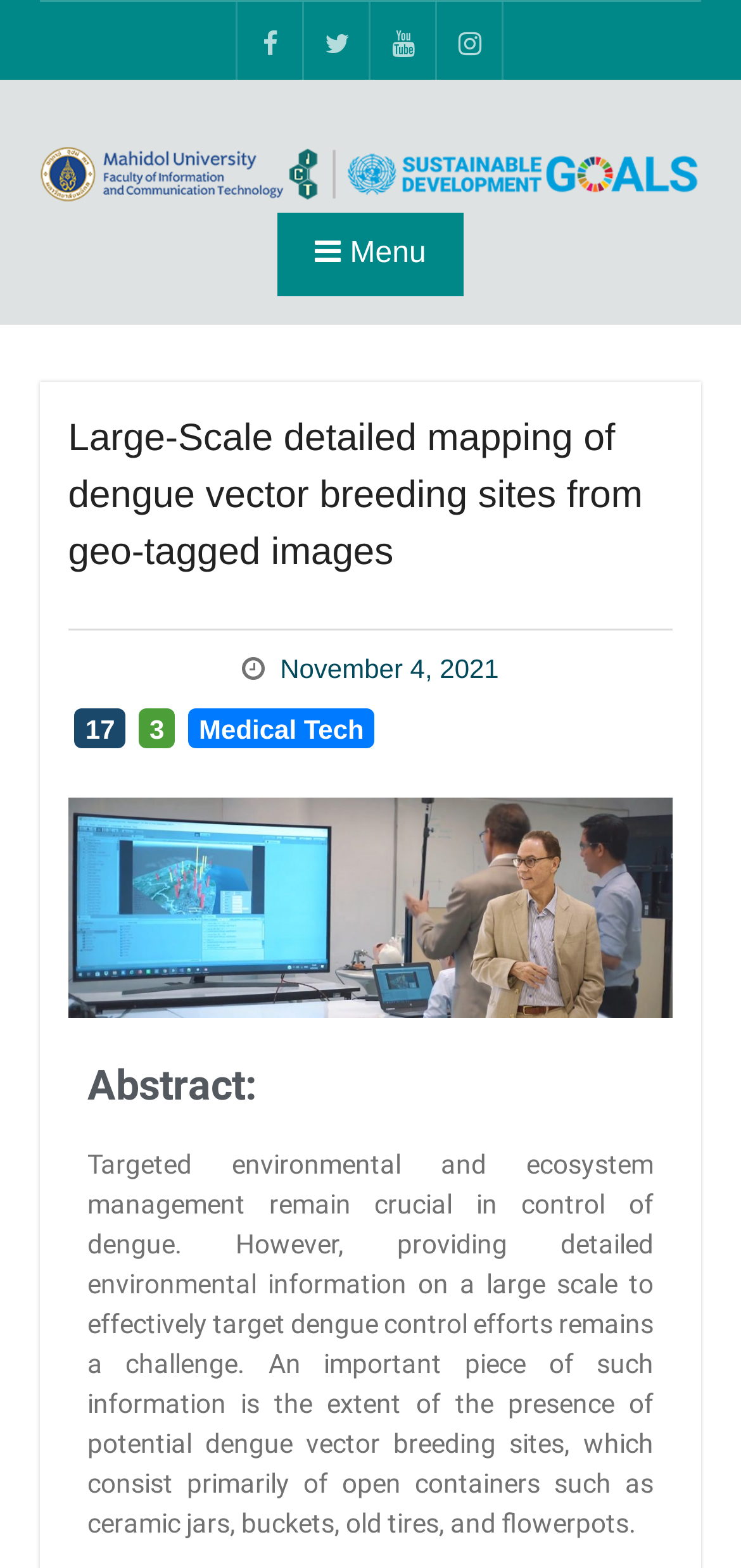Pinpoint the bounding box coordinates for the area that should be clicked to perform the following instruction: "View November 4, 2021 link".

[0.378, 0.417, 0.673, 0.436]